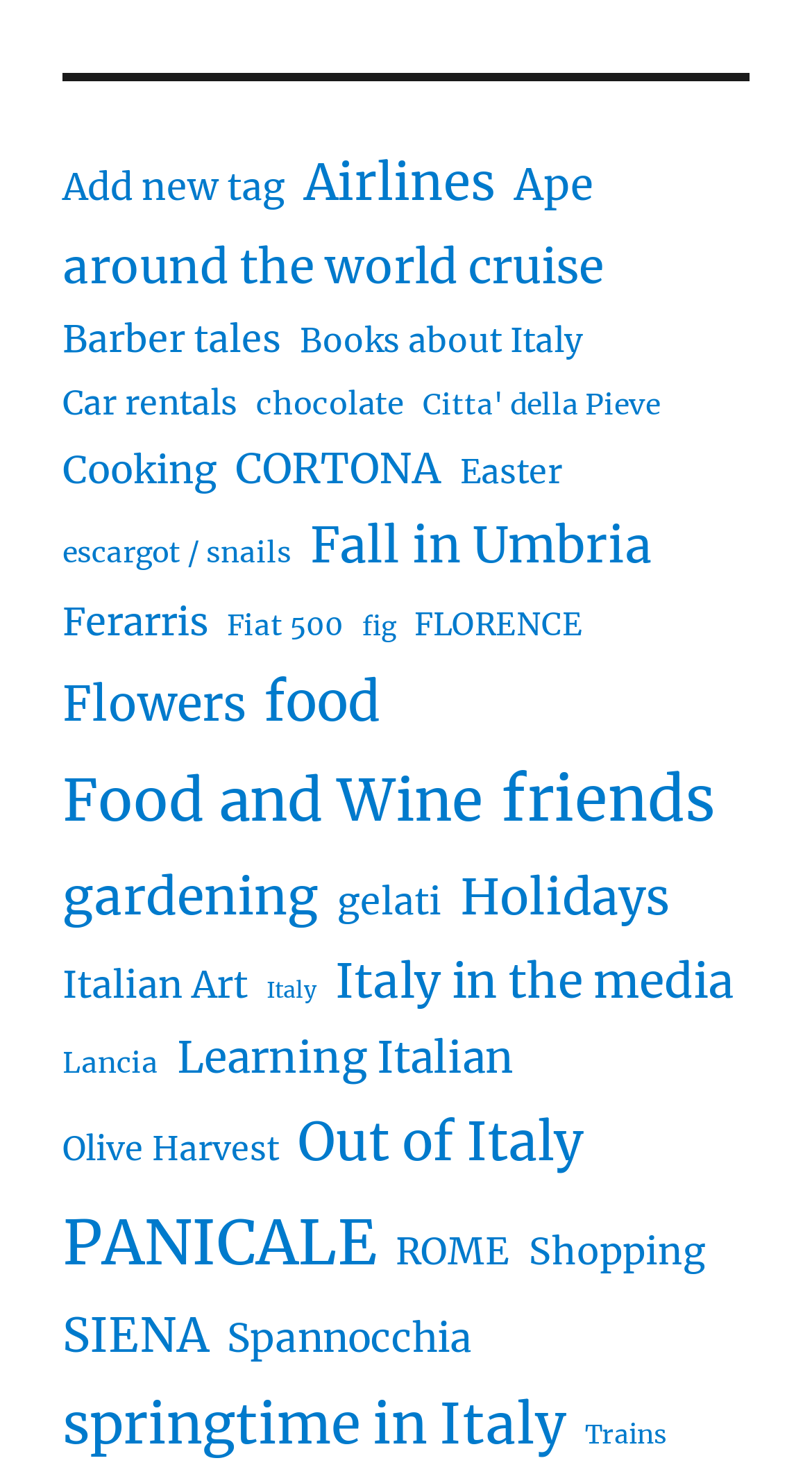What is the topic of the link with the most items?
Look at the image and respond with a one-word or short-phrase answer.

friends